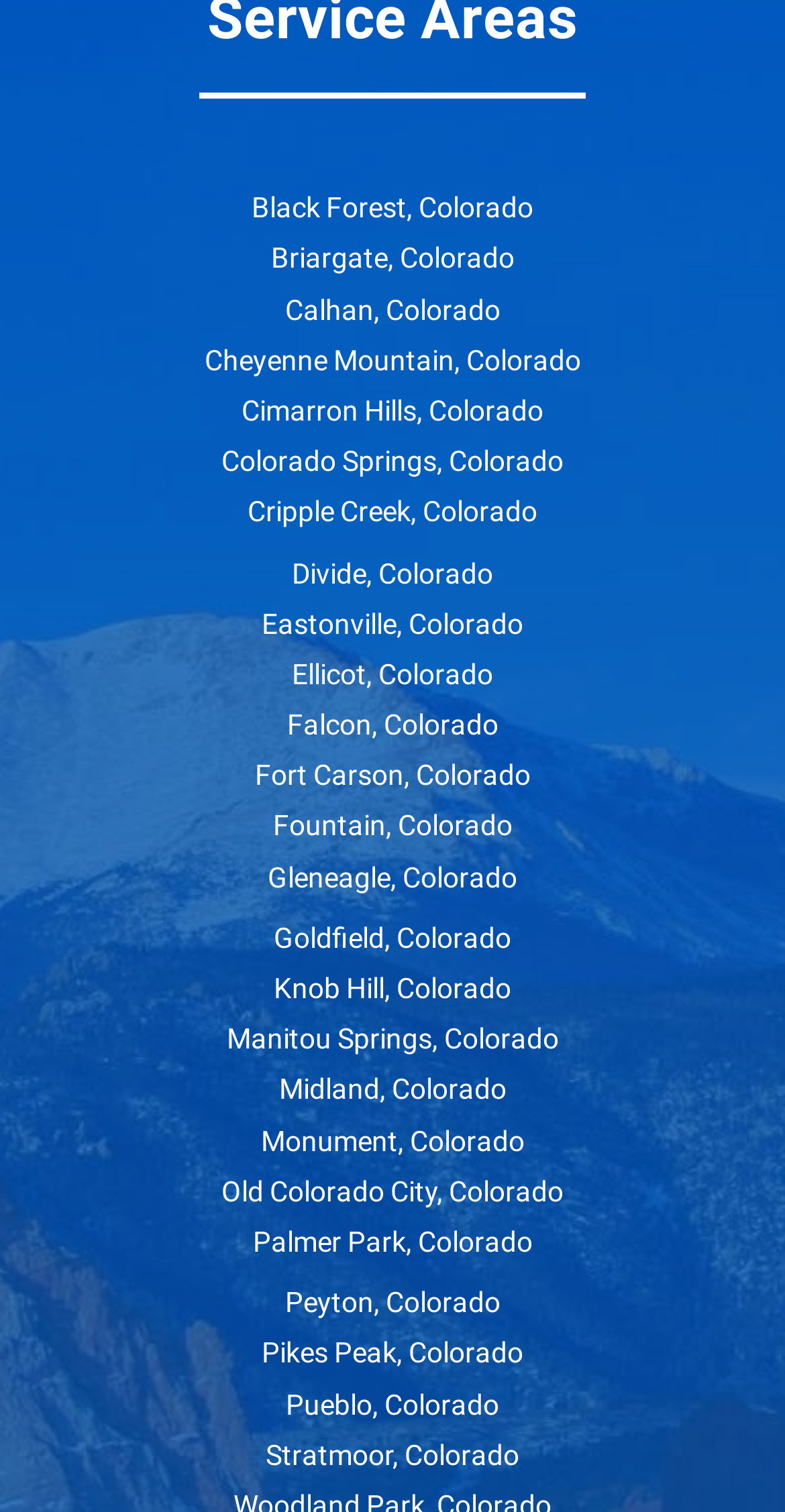Can you find the bounding box coordinates for the element that needs to be clicked to execute this instruction: "explore Pikes Peak, Colorado"? The coordinates should be given as four float numbers between 0 and 1, i.e., [left, top, right, bottom].

[0.333, 0.884, 0.667, 0.906]